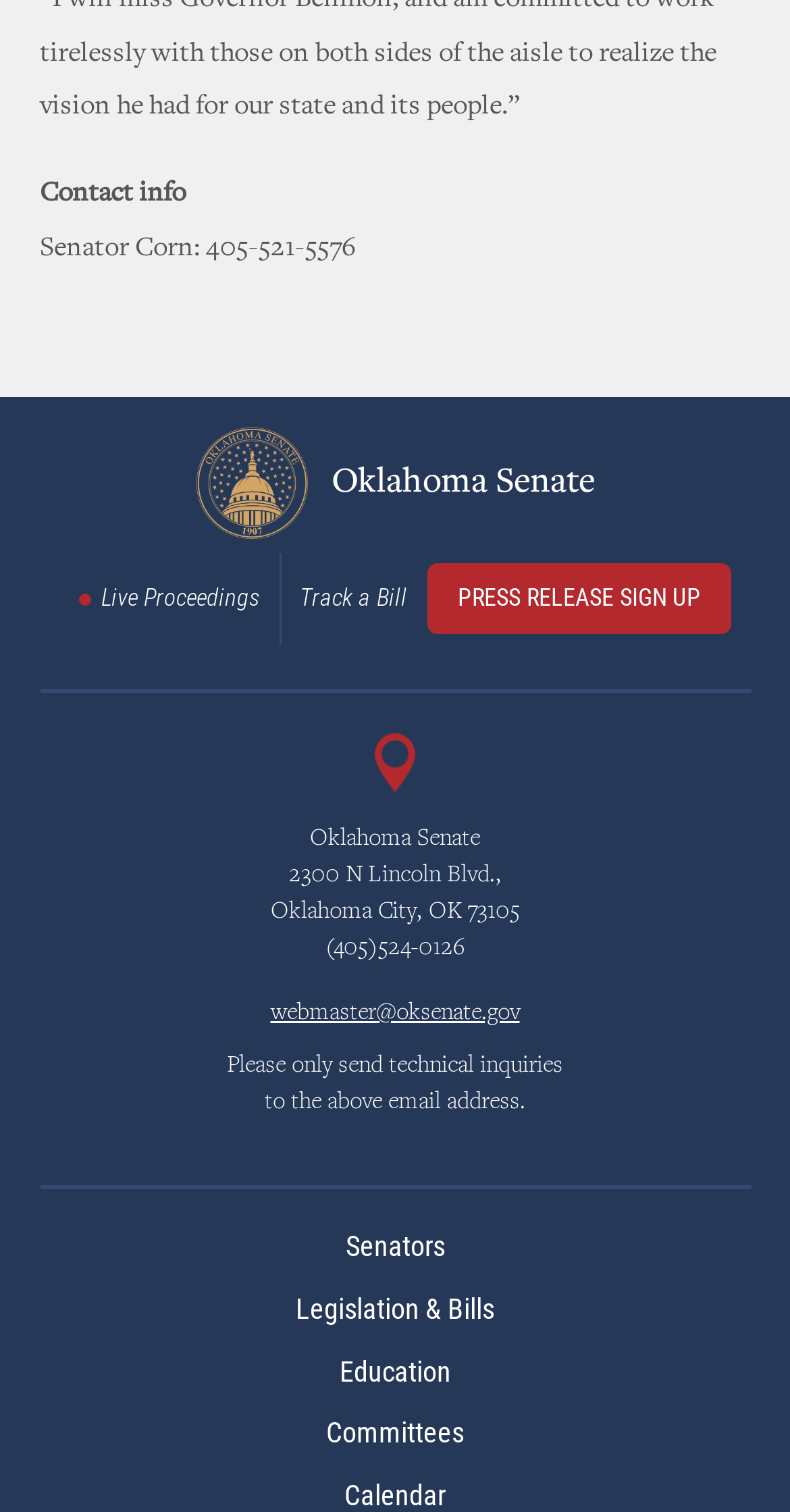Could you determine the bounding box coordinates of the clickable element to complete the instruction: "Watch Live Proceedings"? Provide the coordinates as four float numbers between 0 and 1, i.e., [left, top, right, bottom].

[0.074, 0.366, 0.354, 0.426]